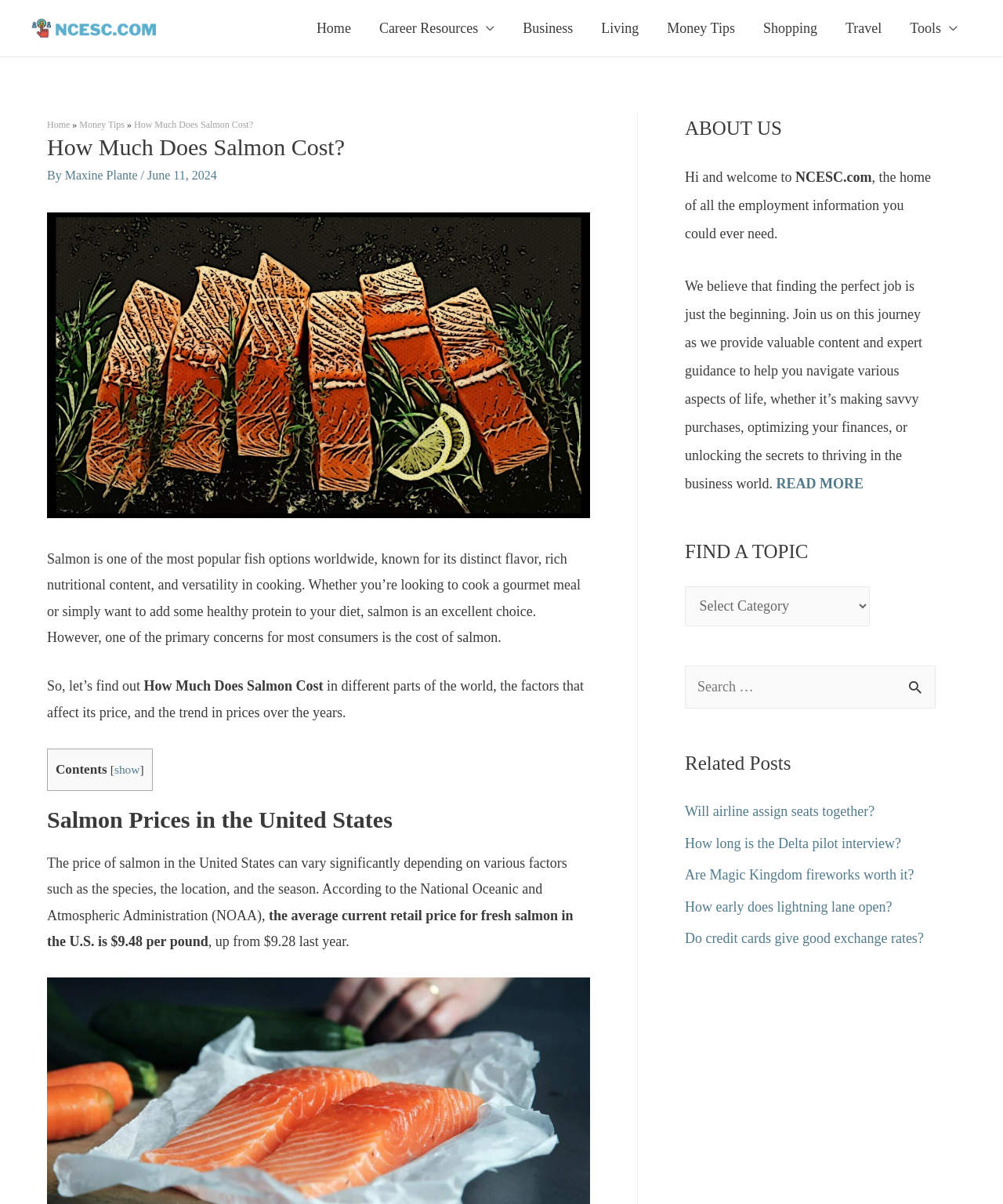Specify the bounding box coordinates (top-left x, top-left y, bottom-right x, bottom-right y) of the UI element in the screenshot that matches this description: parent_node: Search for: value="Search"

[0.898, 0.553, 0.933, 0.582]